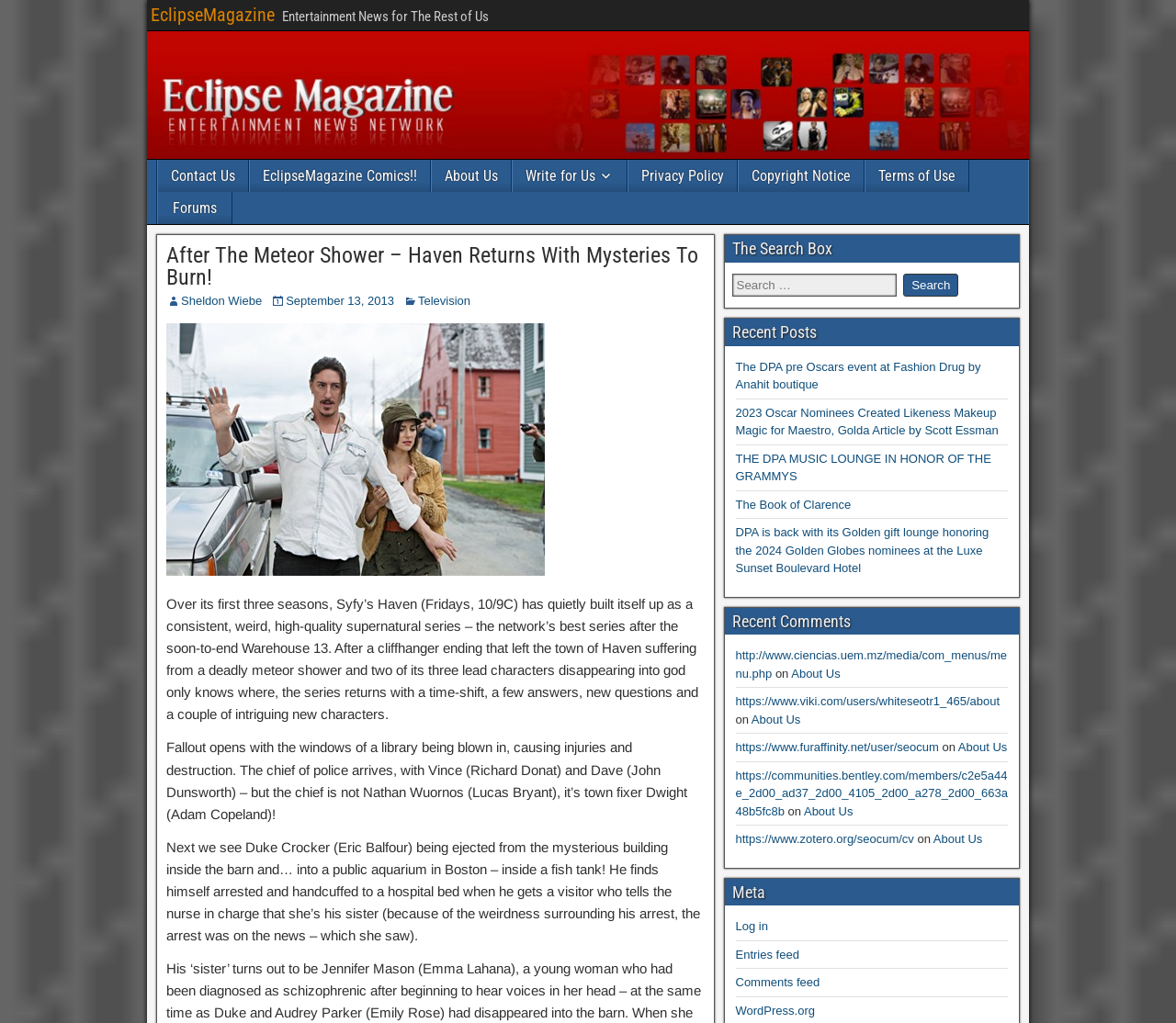Analyze the image and provide a detailed answer to the question: What is the name of the police chief in the town of Haven?

I determined the answer by reading the text 'Fallout opens with the windows of a library being blown in, causing injuries and destruction. The chief of police arrives, with Vince (Richard Donat) and Dave (John Dunsworth) – but the chief is not Nathan Wuornos (Lucas Bryant), it’s town fixer Dwight (Adam Copeland)!' which clearly mentions the police chief's name as Dwight.